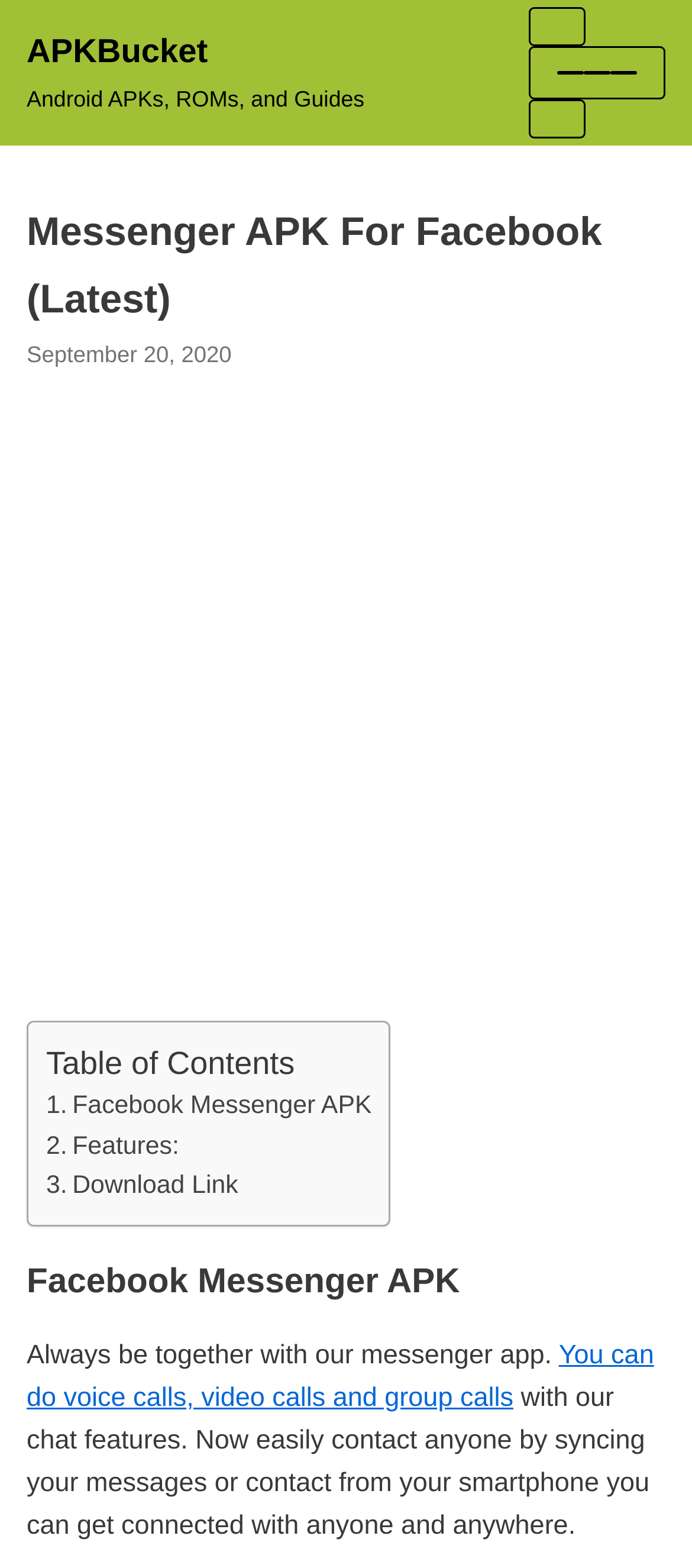Respond to the question below with a single word or phrase:
What type of calls can be made with Facebook Messenger?

Voice, video, and group calls